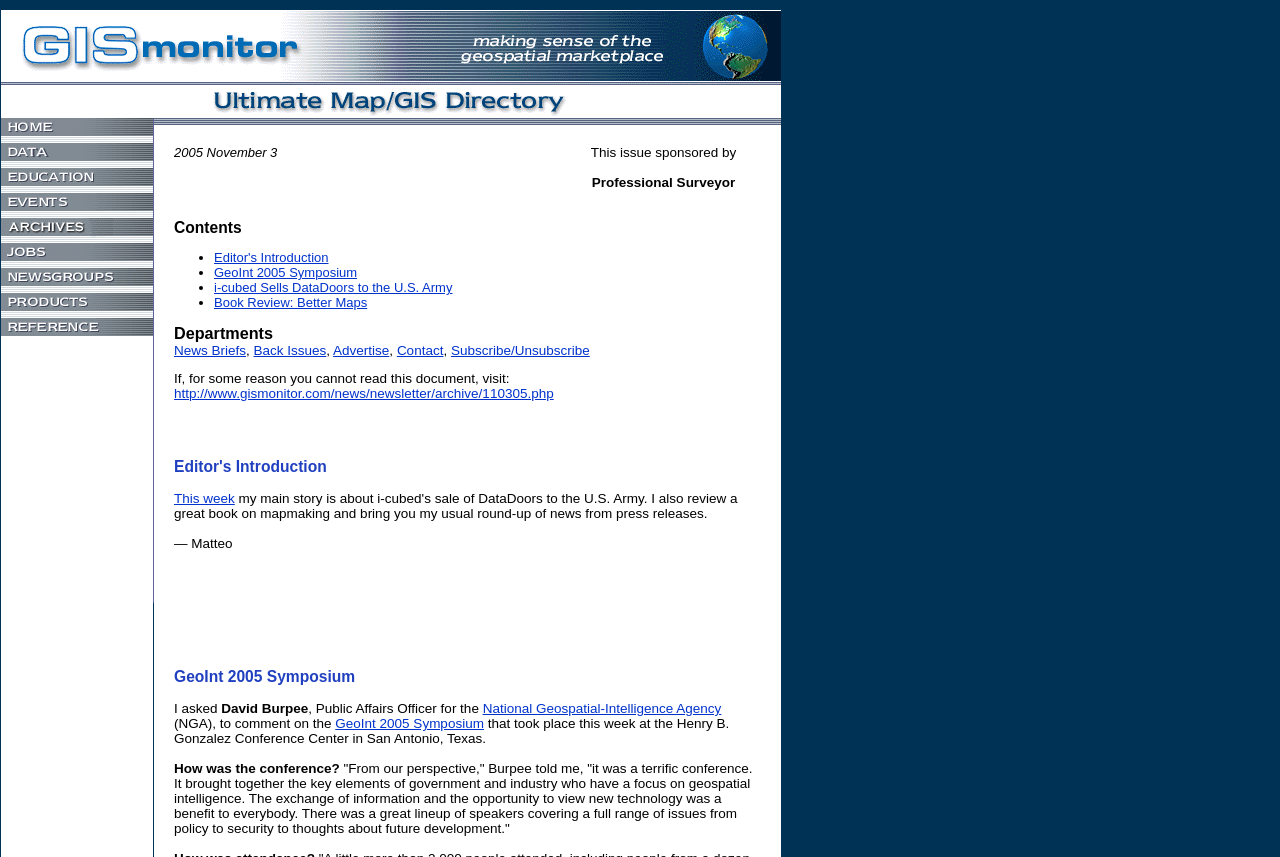Who is the Public Affairs Officer for the National Geospatial-Intelligence Agency?
Please give a detailed and thorough answer to the question, covering all relevant points.

The Public Affairs Officer for the National Geospatial-Intelligence Agency is mentioned in the article as David Burpee, who was asked to comment on the GeoInt 2005 Symposium.